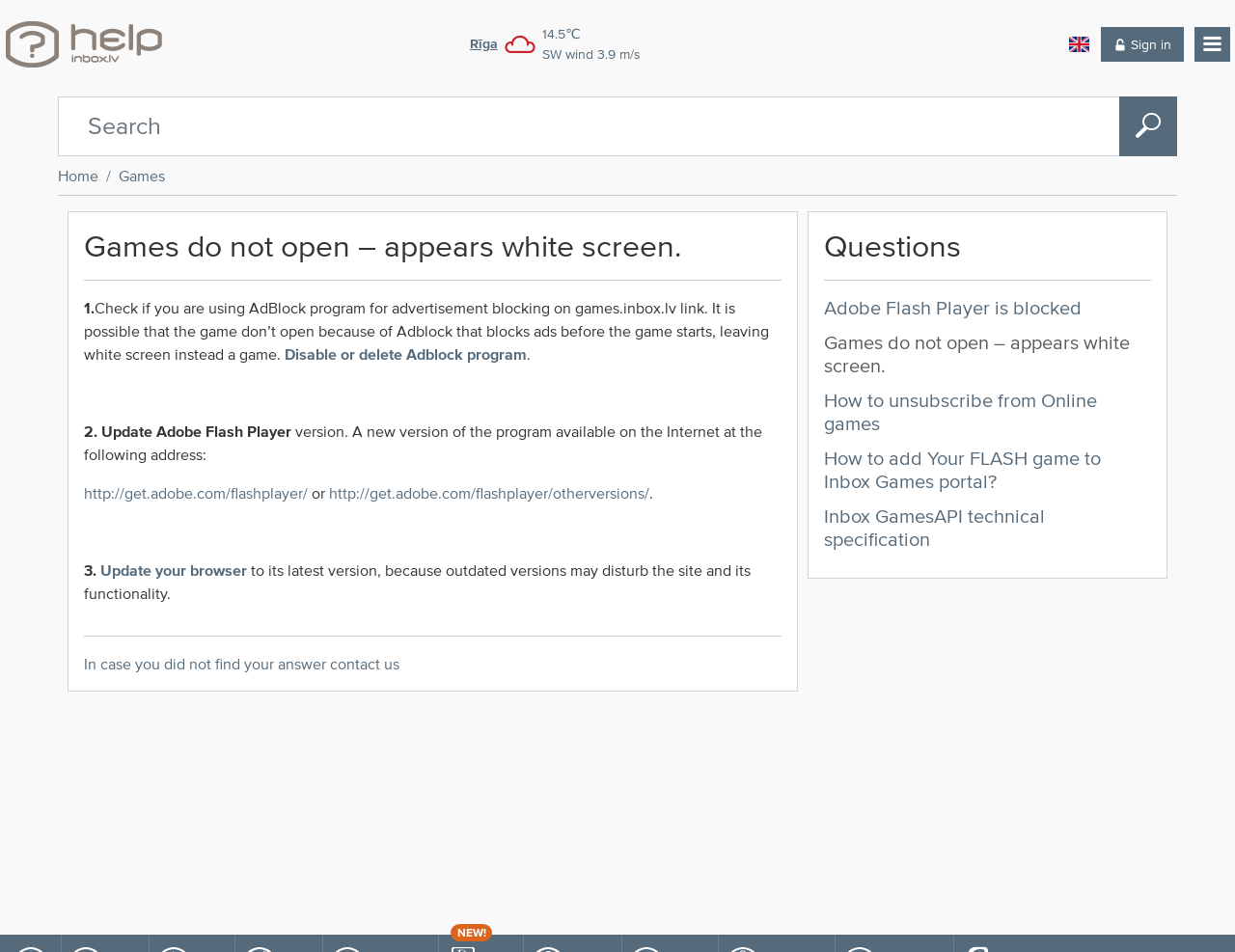Provide the bounding box coordinates for the area that should be clicked to complete the instruction: "Search for help".

[0.047, 0.101, 0.907, 0.164]